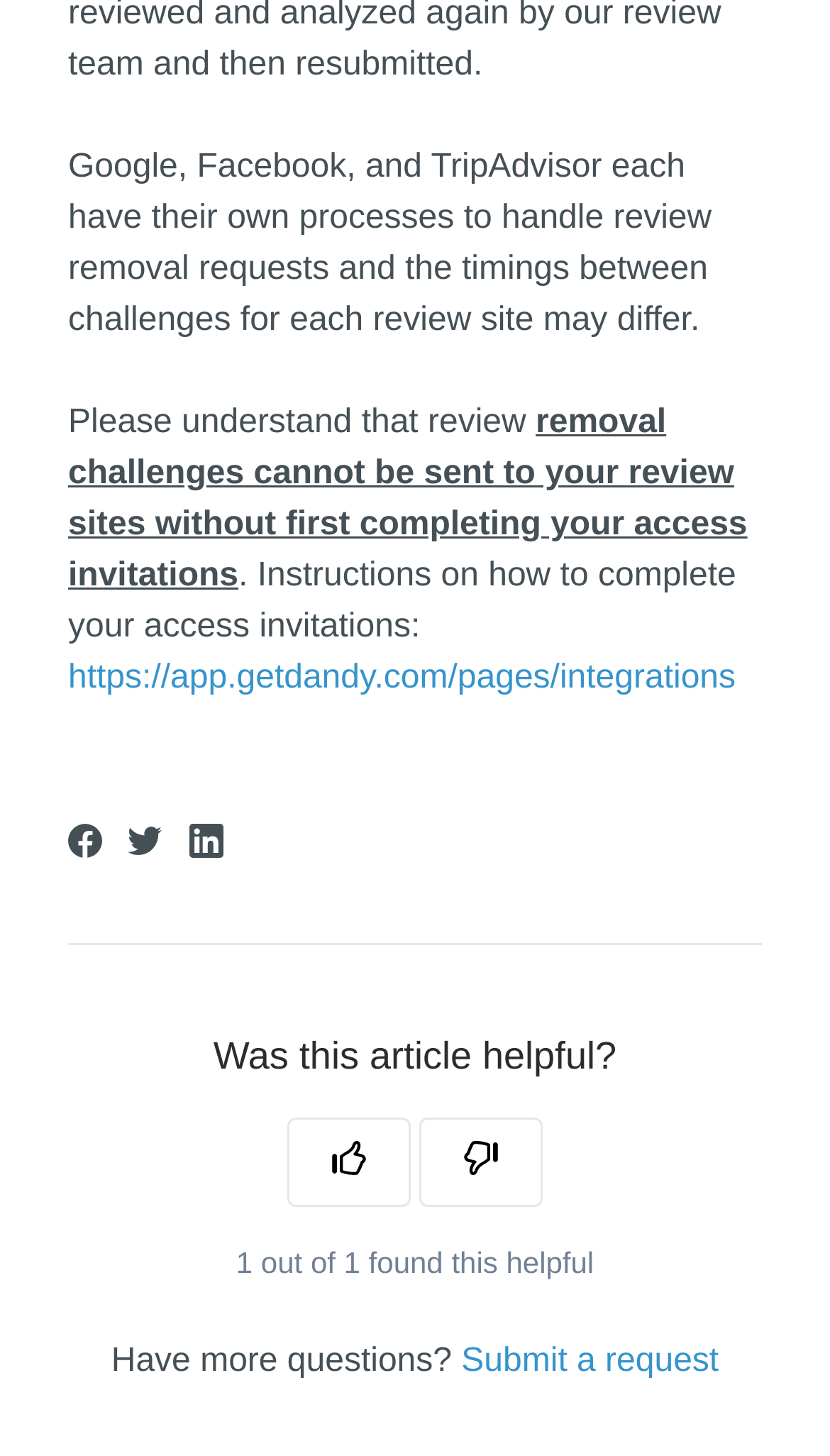Determine the bounding box coordinates of the UI element described below. Use the format (top-left x, top-left y, bottom-right x, bottom-right y) with floating point numbers between 0 and 1: Submit a request

[0.556, 0.923, 0.866, 0.947]